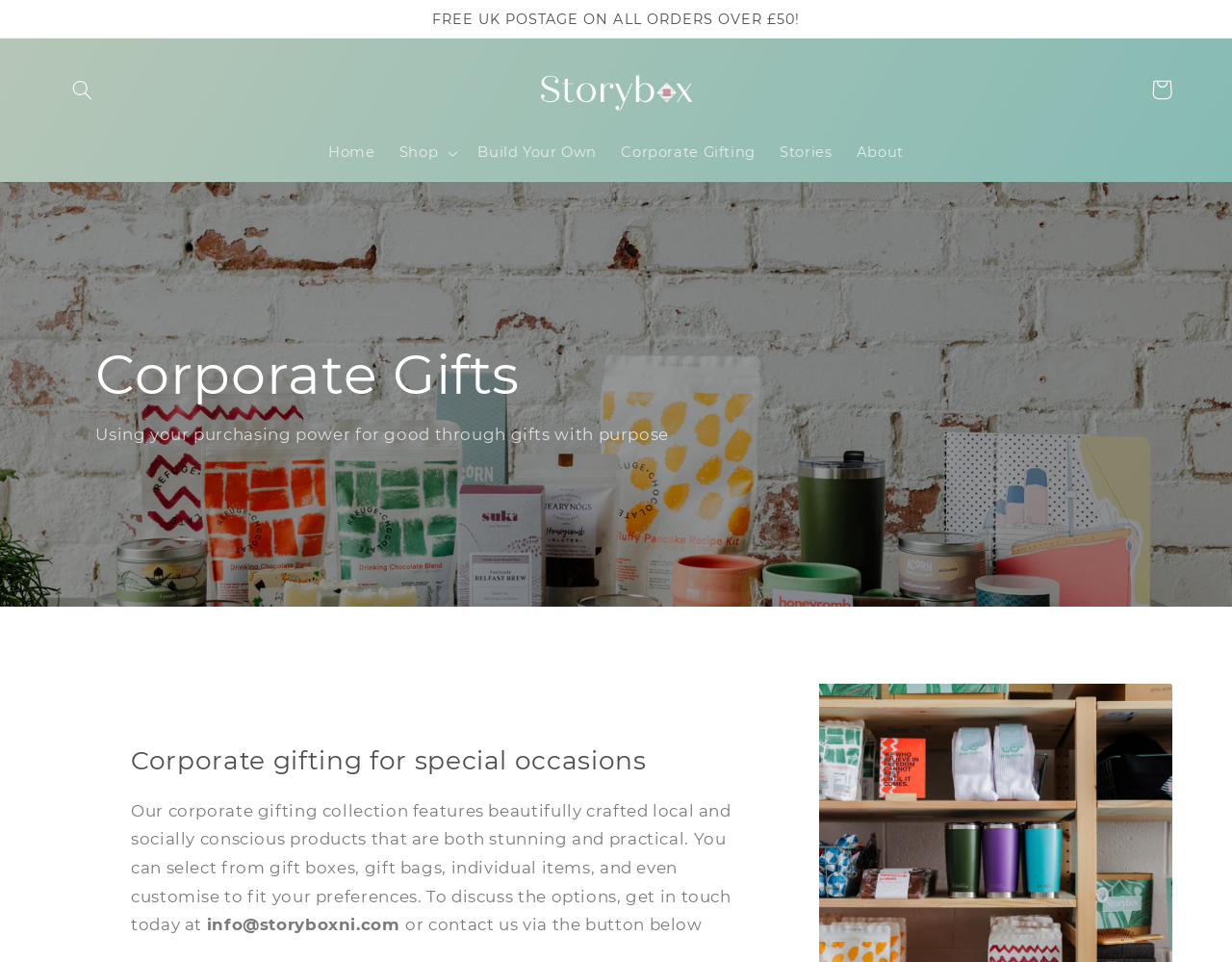Find and indicate the bounding box coordinates of the region you should select to follow the given instruction: "Search for a product".

[0.049, 0.07, 0.085, 0.116]